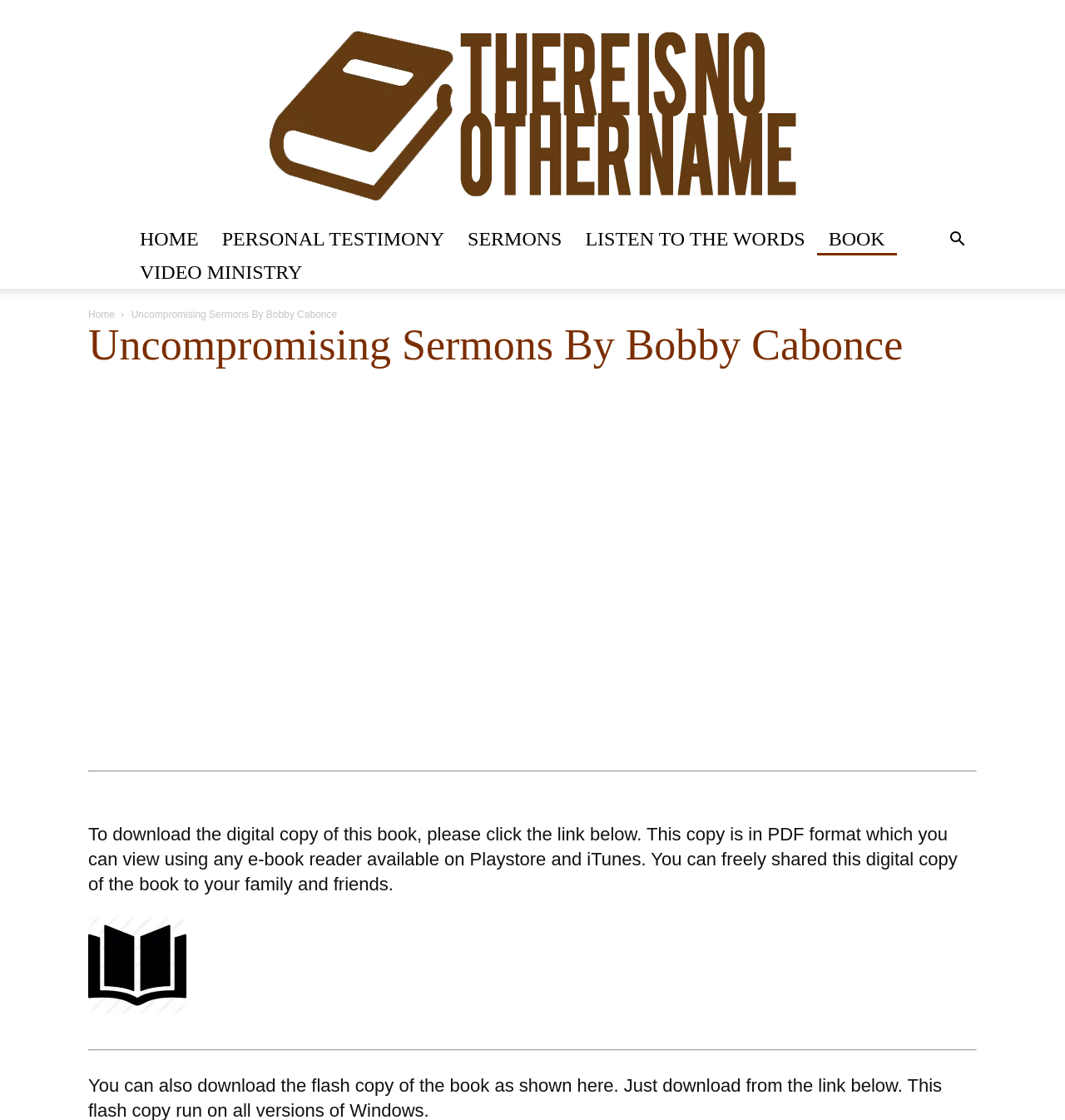Answer the question using only a single word or phrase: 
How many navigation links are available?

6